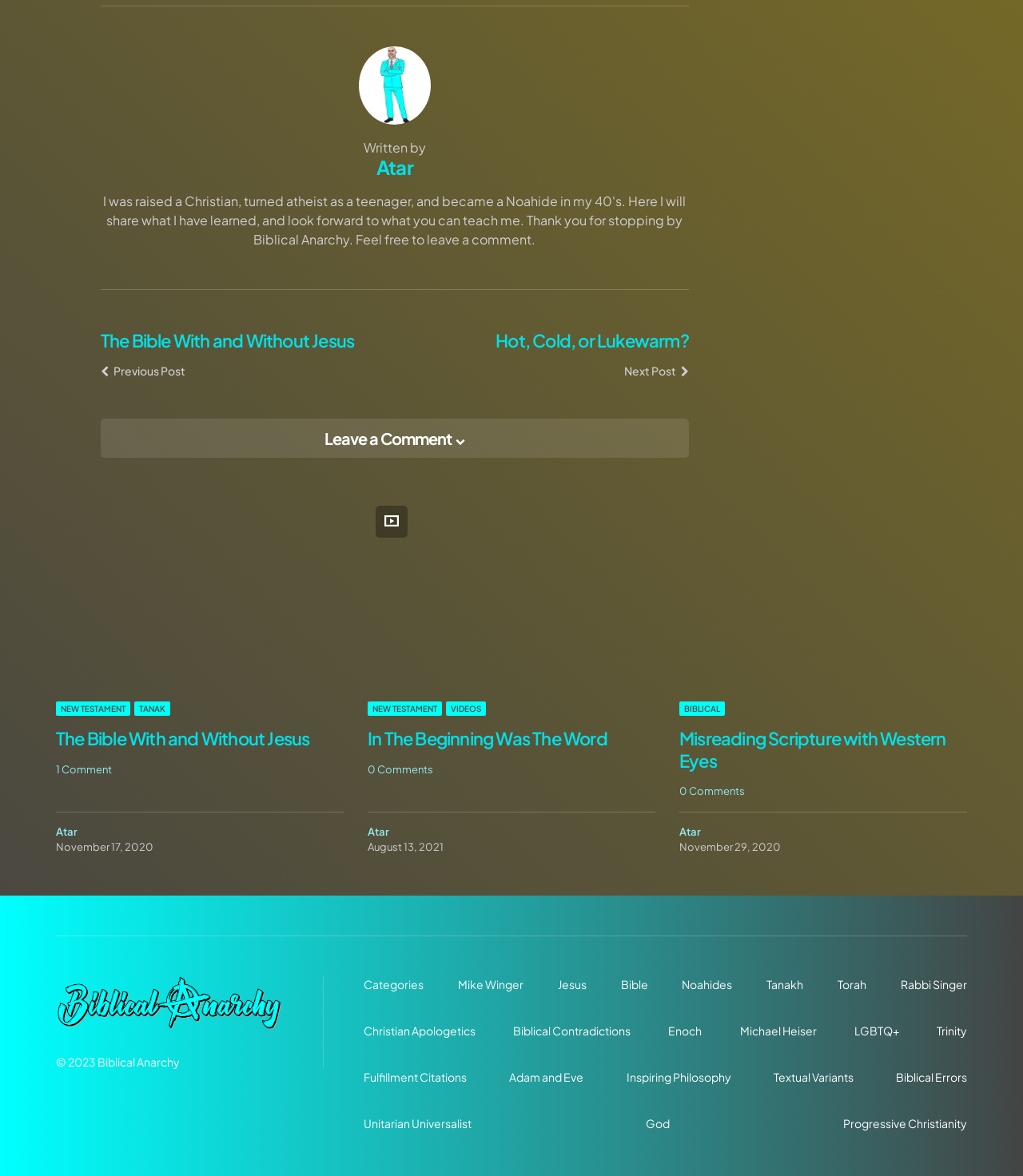For the following element description, predict the bounding box coordinates in the format (top-left x, top-left y, bottom-right x, bottom-right y). All values should be floating point numbers between 0 and 1. Description: Hot, Cold, or Lukewarm?

[0.484, 0.28, 0.673, 0.299]